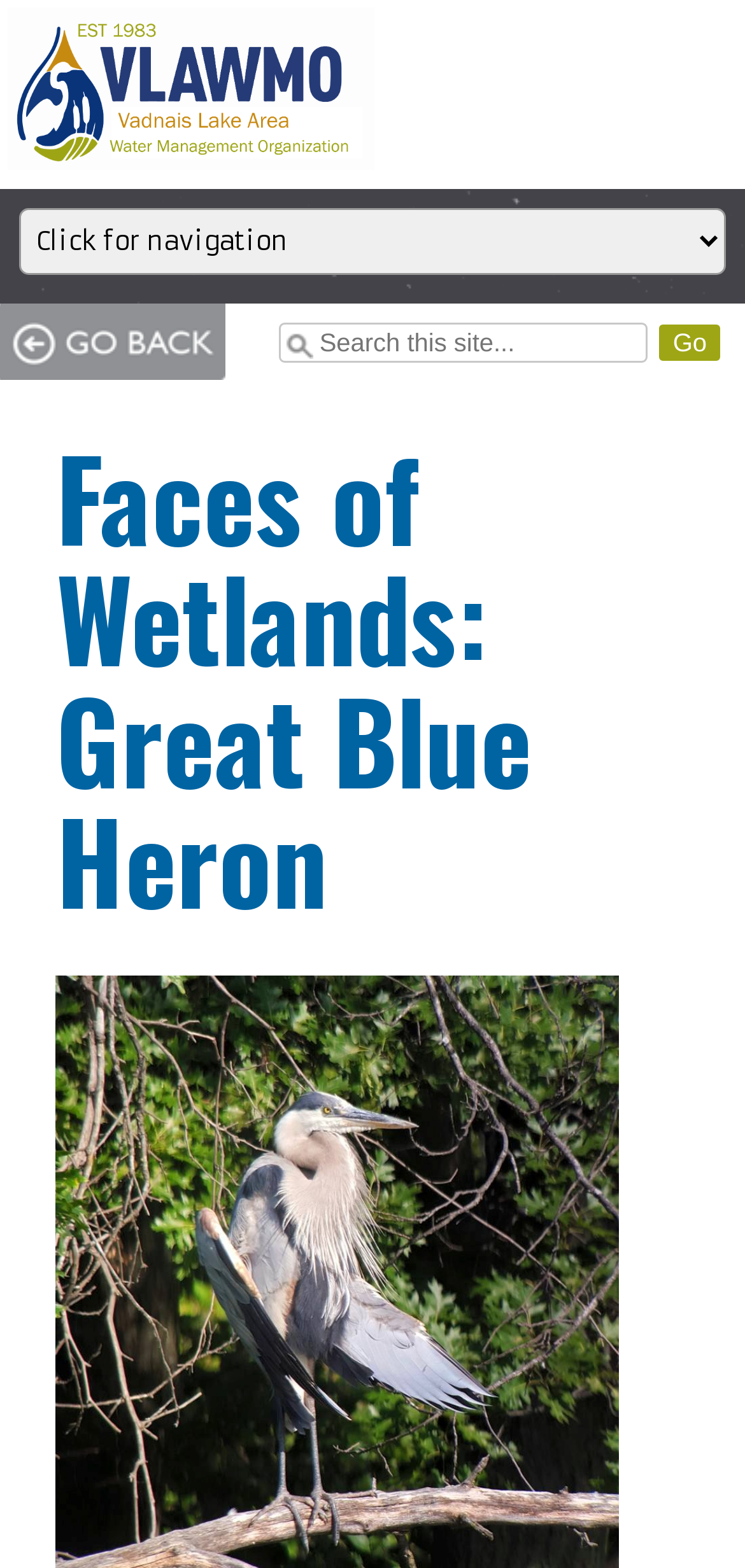Answer the question briefly using a single word or phrase: 
What is the logo of this website?

VLAWMO Logo